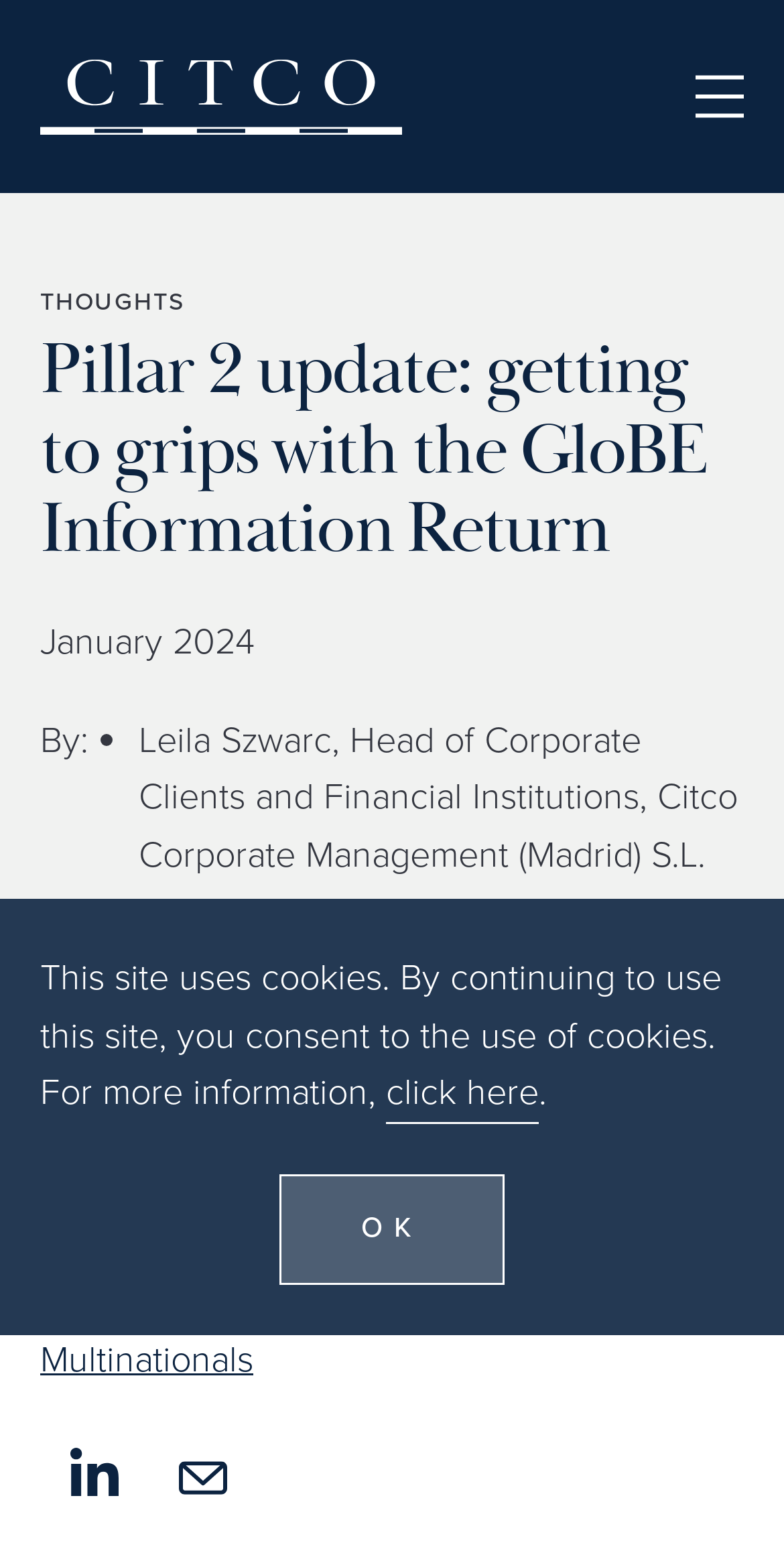Please identify the coordinates of the bounding box for the clickable region that will accomplish this instruction: "read thoughts".

[0.051, 0.79, 0.238, 0.813]